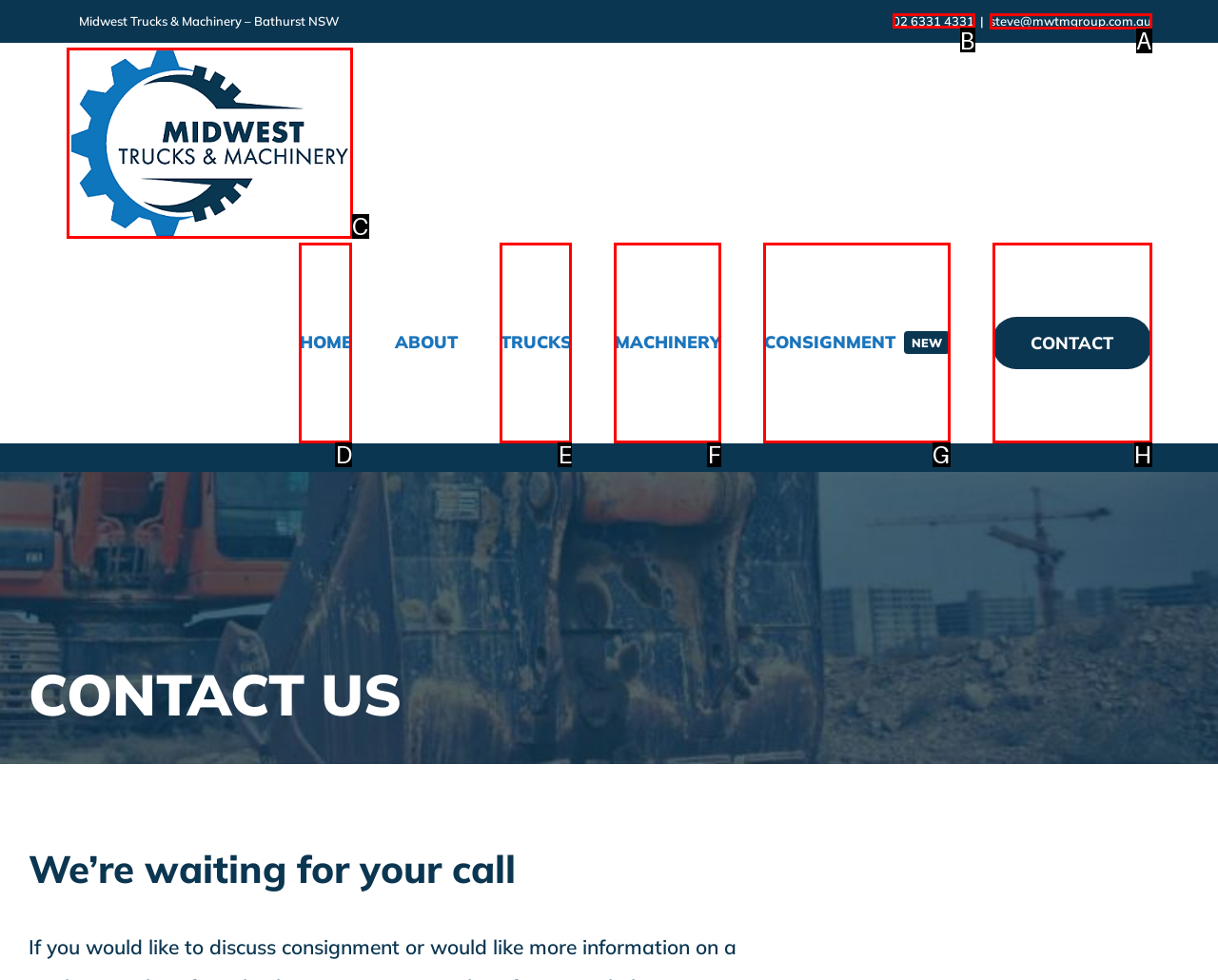Decide which letter you need to select to fulfill the task: View Intex Non Inflatable Duckling Pool 48X10 Inch - Naivri
Answer with the letter that matches the correct option directly.

None